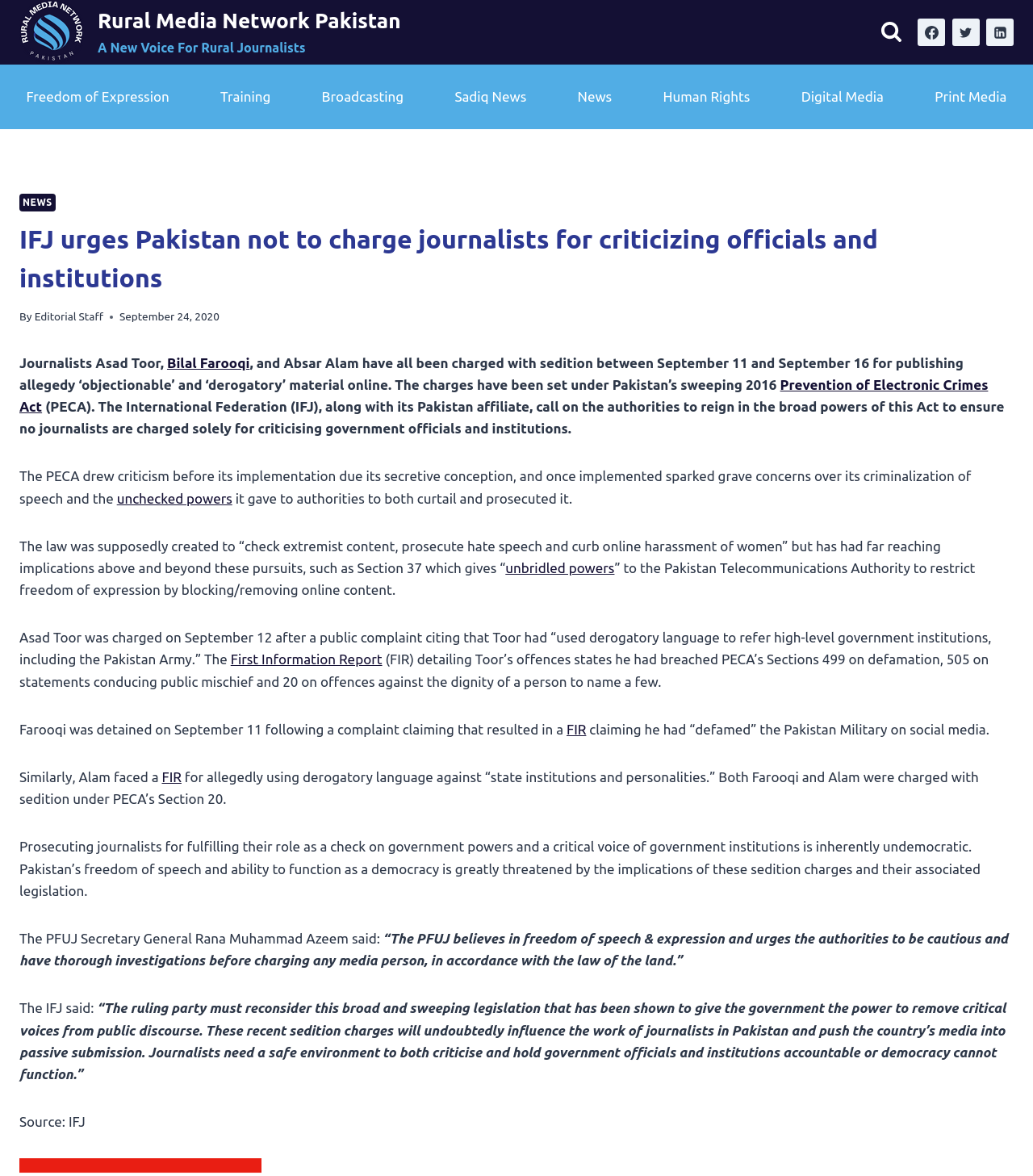Identify the bounding box coordinates of the clickable region required to complete the instruction: "Read about Freedom of Expression". The coordinates should be given as four float numbers within the range of 0 and 1, i.e., [left, top, right, bottom].

[0.019, 0.066, 0.17, 0.099]